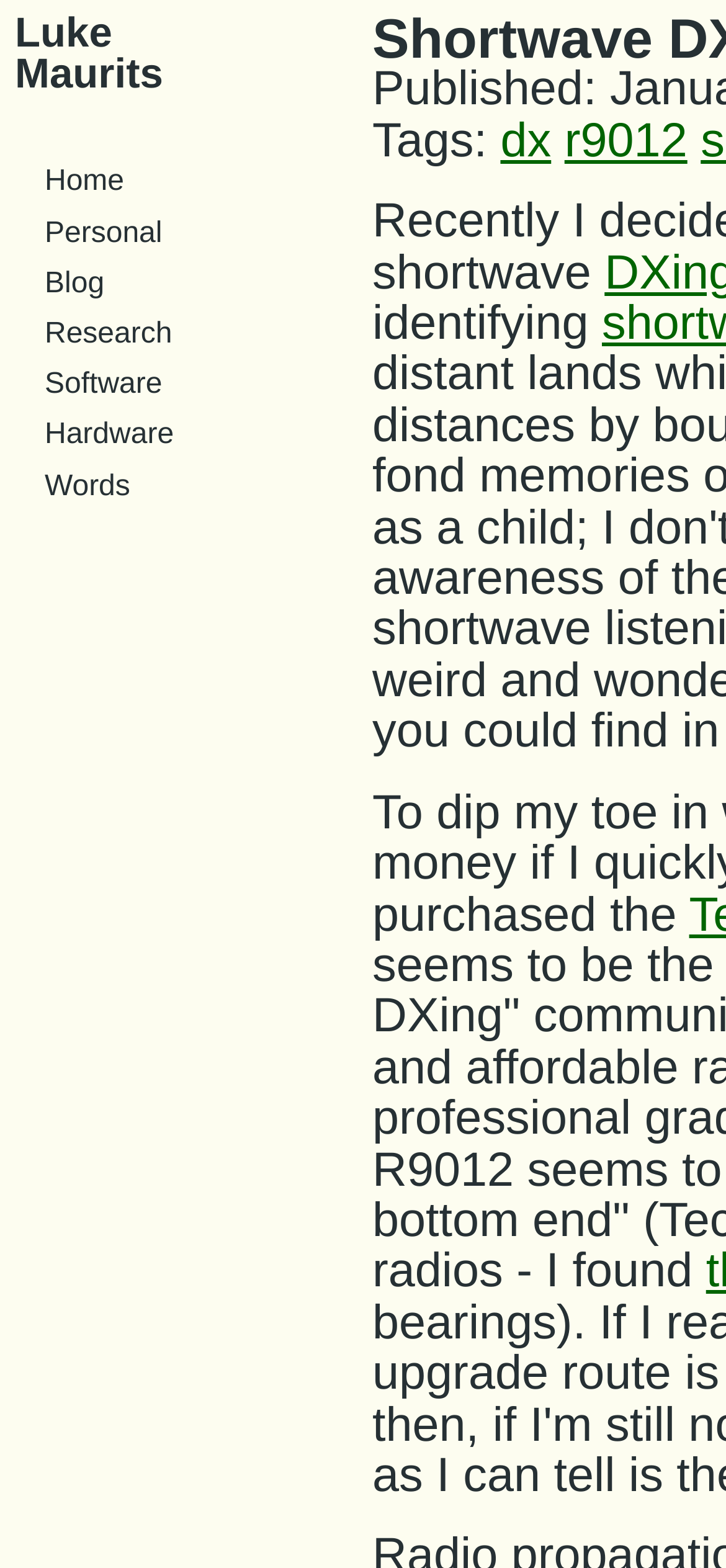Craft a detailed narrative of the webpage's structure and content.

The webpage is titled "Shortwave DXing" and appears to be a personal website. At the top left, there are two static text elements displaying the names "Luke" and "Maurits". 

Below these names, there is a horizontal navigation menu consisting of seven links: "Home", "Personal", "Blog", "Research", "Software", "Hardware", and "Words". These links are aligned horizontally and take up a significant portion of the top section of the webpage.

On the right side of the webpage, there is a section labeled "Tags:" followed by two links, "dx" and "r9012", which are likely related to shortwave DXing.